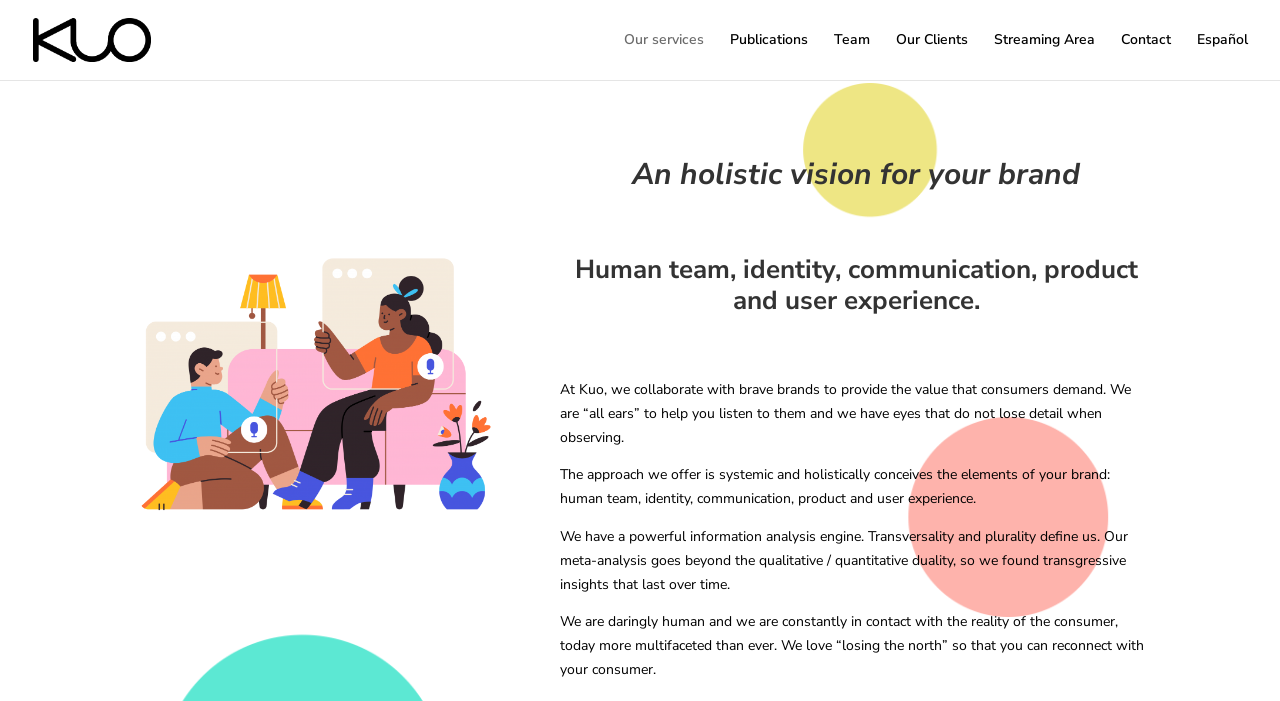Bounding box coordinates are specified in the format (top-left x, top-left y, bottom-right x, bottom-right y). All values are floating point numbers bounded between 0 and 1. Please provide the bounding box coordinate of the region this sentence describes: Our services

[0.488, 0.047, 0.55, 0.114]